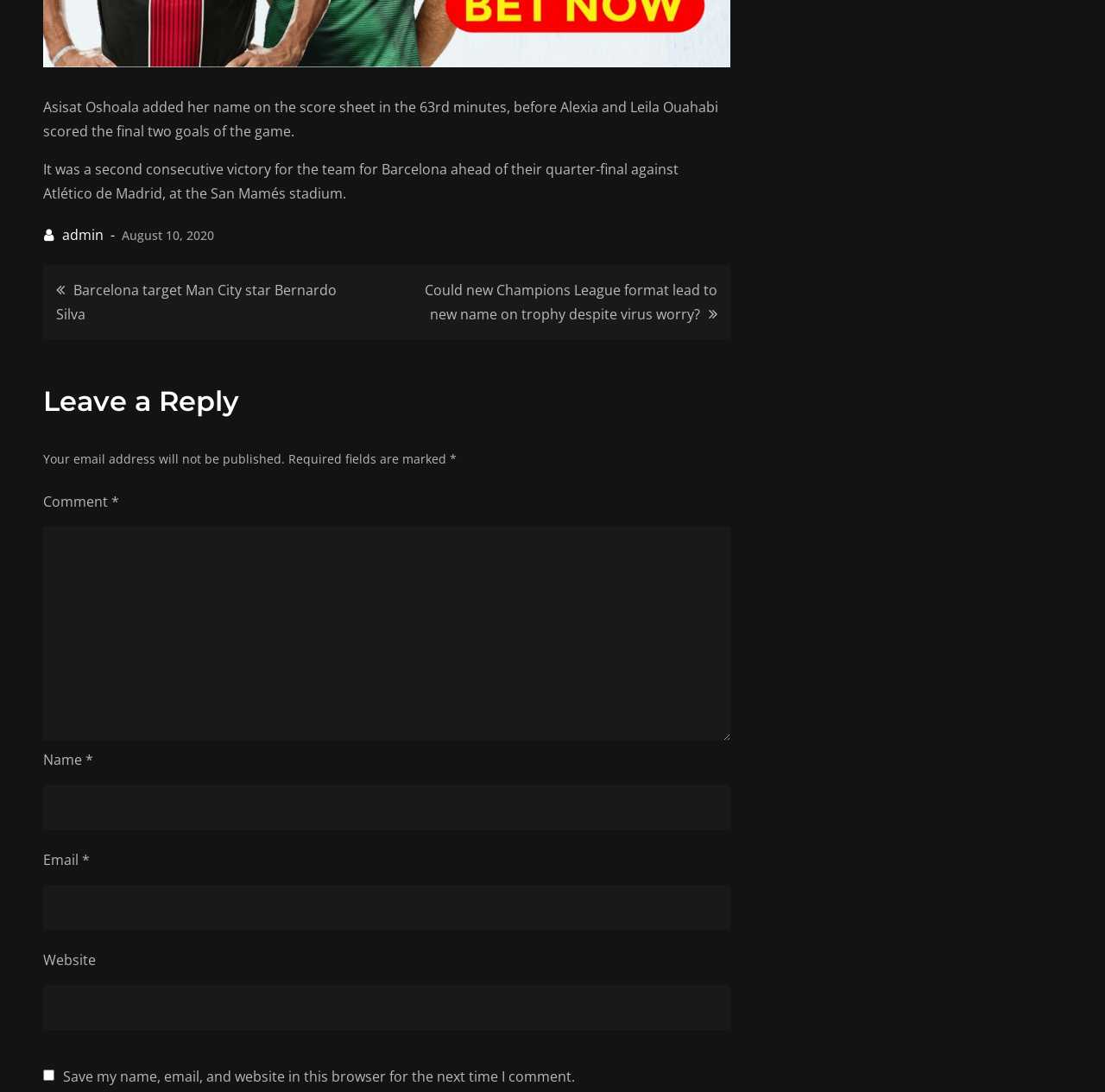Who scored the final two goals of the game?
Based on the image content, provide your answer in one word or a short phrase.

Alexia and Leila Ouahabi